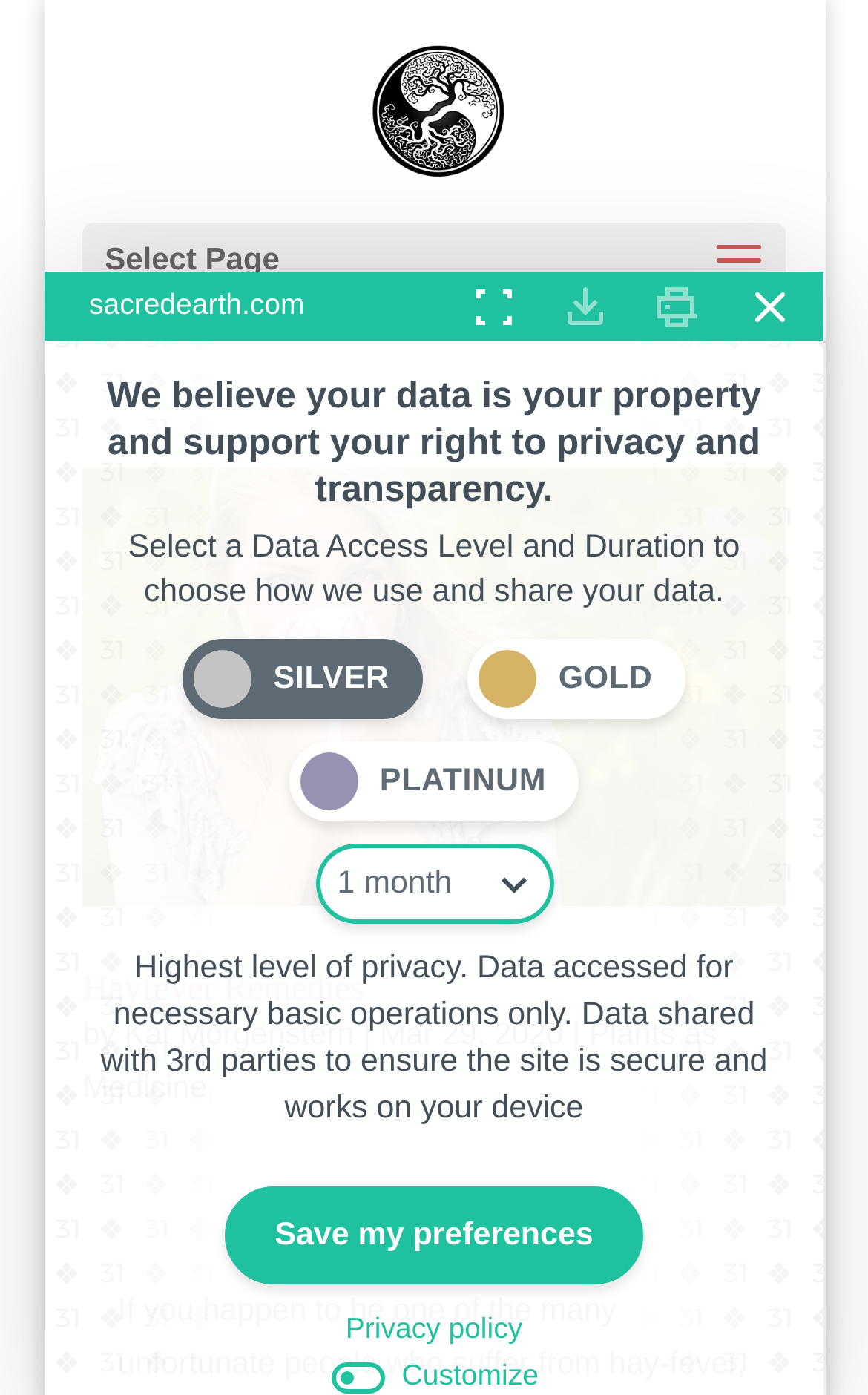Please specify the coordinates of the bounding box for the element that should be clicked to carry out this instruction: "Choose Silver data access level". The coordinates must be four float numbers between 0 and 1, formatted as [left, top, right, bottom].

[0.21, 0.458, 0.487, 0.516]